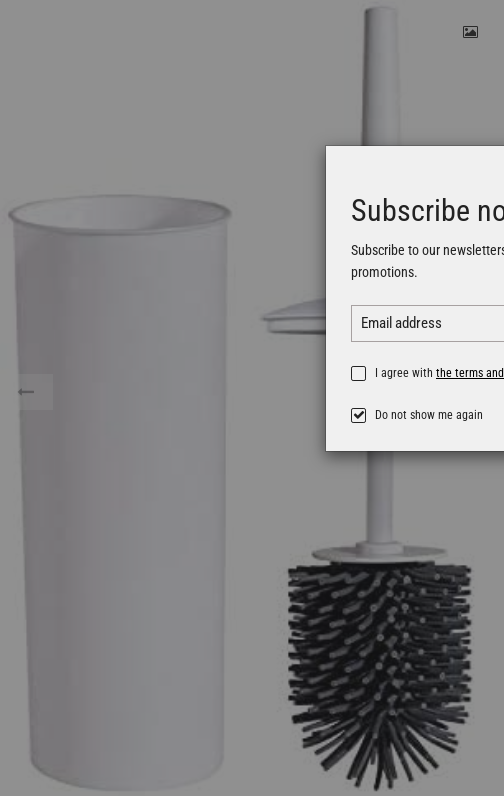What is the purpose of the product?
Please answer using one word or phrase, based on the screenshot.

Bathroom cleaning and organization